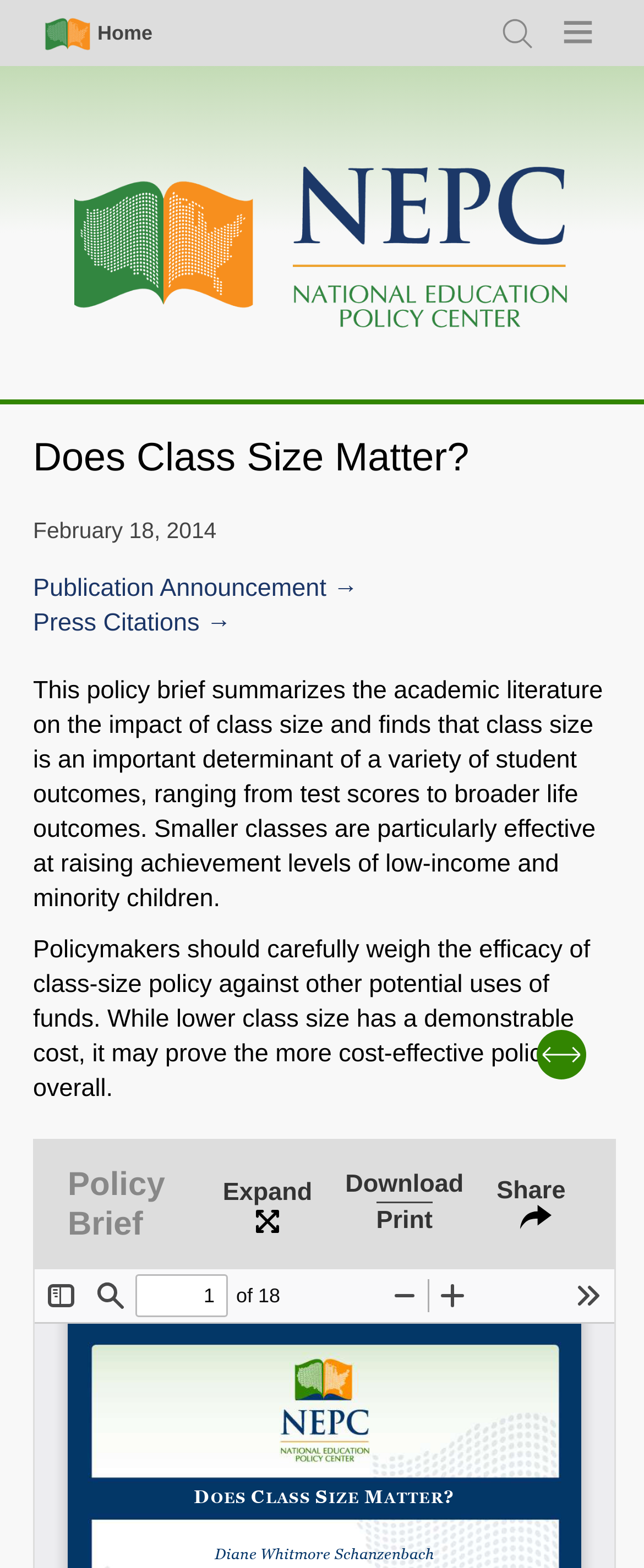Identify the bounding box coordinates for the UI element described as: "Share on LinkedIn".

[0.115, 0.248, 0.885, 0.302]